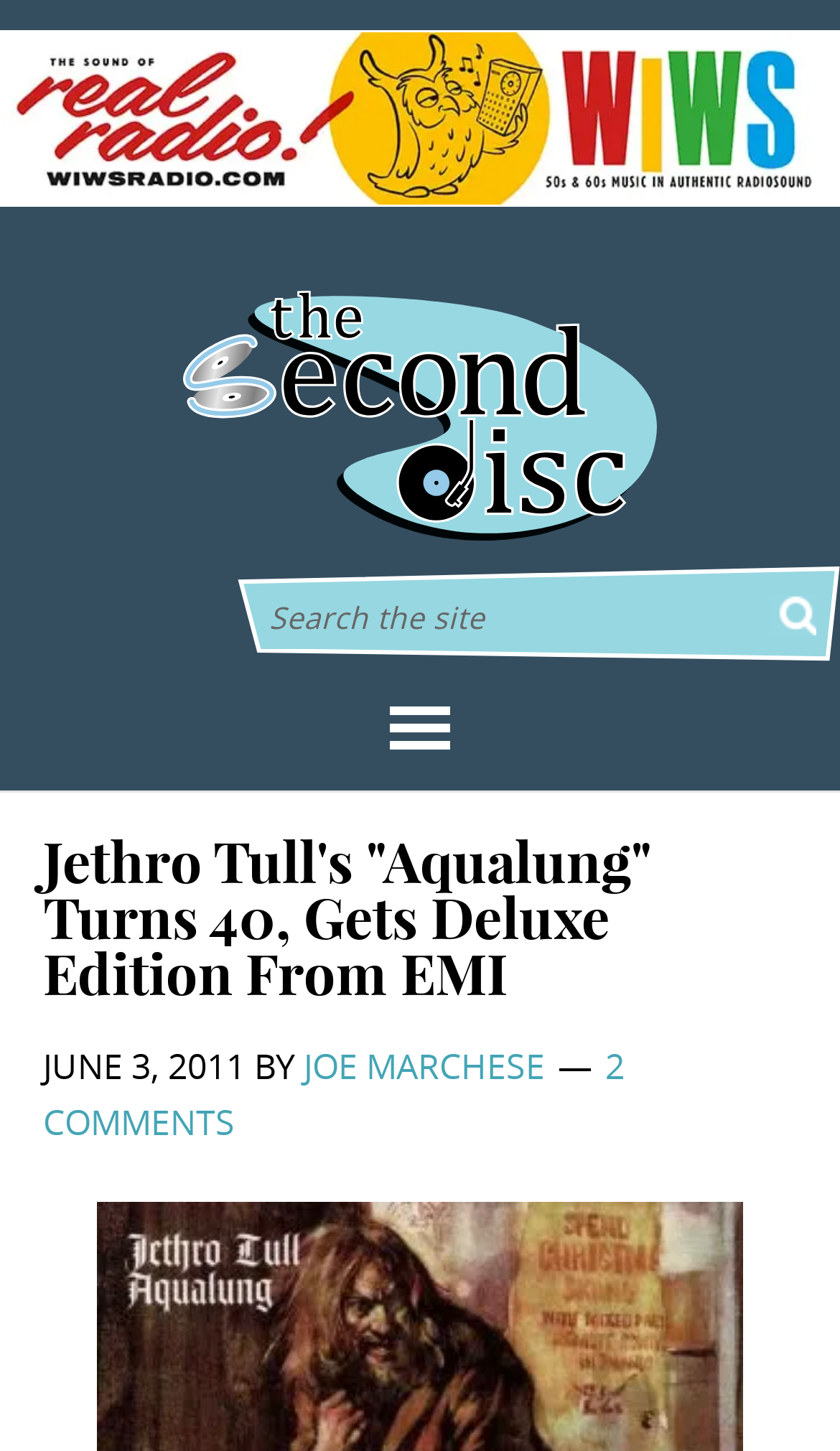What is the date of the article?
Provide a comprehensive and detailed answer to the question.

The date of the article is mentioned in the time element in the header section, which says 'JUNE 3, 2011'.